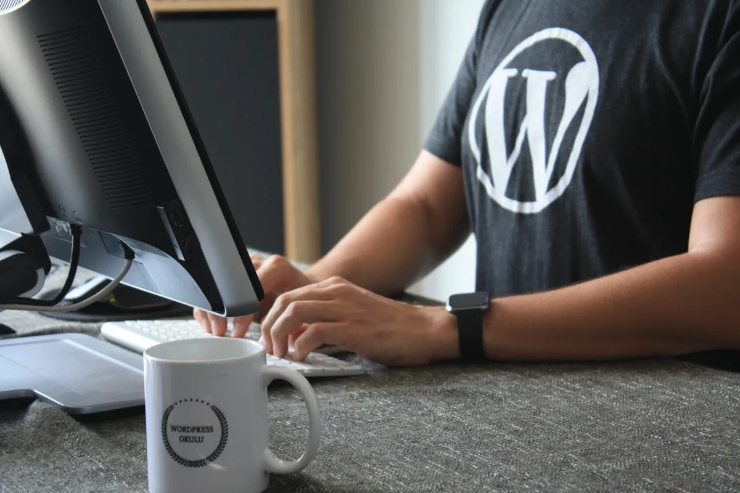What is the atmosphere of the setting?
Examine the screenshot and reply with a single word or phrase.

Warm